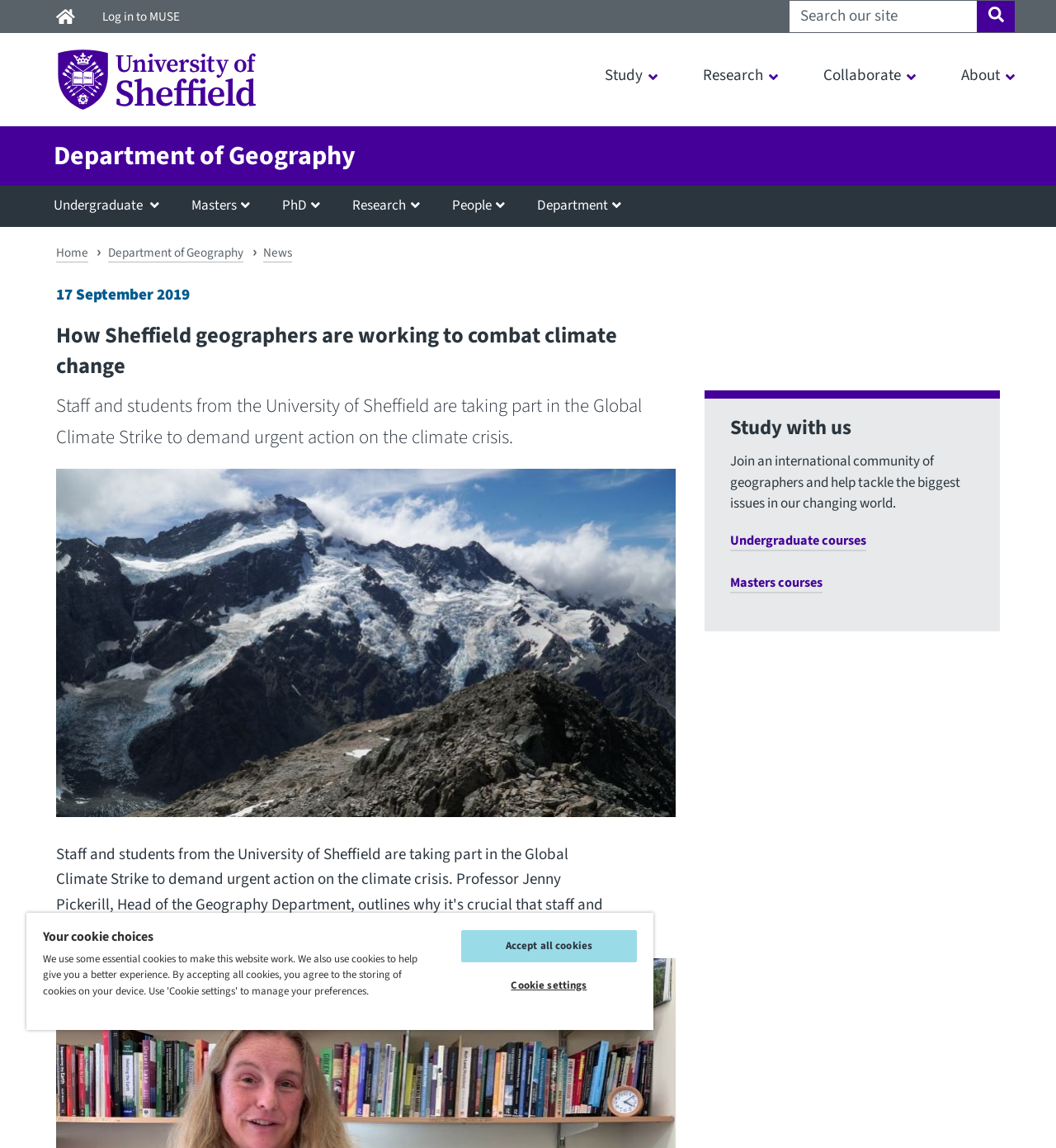Extract the bounding box coordinates of the UI element described by: "Log in to MUSE". The coordinates should include four float numbers ranging from 0 to 1, e.g., [left, top, right, bottom].

[0.086, 0.0, 0.201, 0.029]